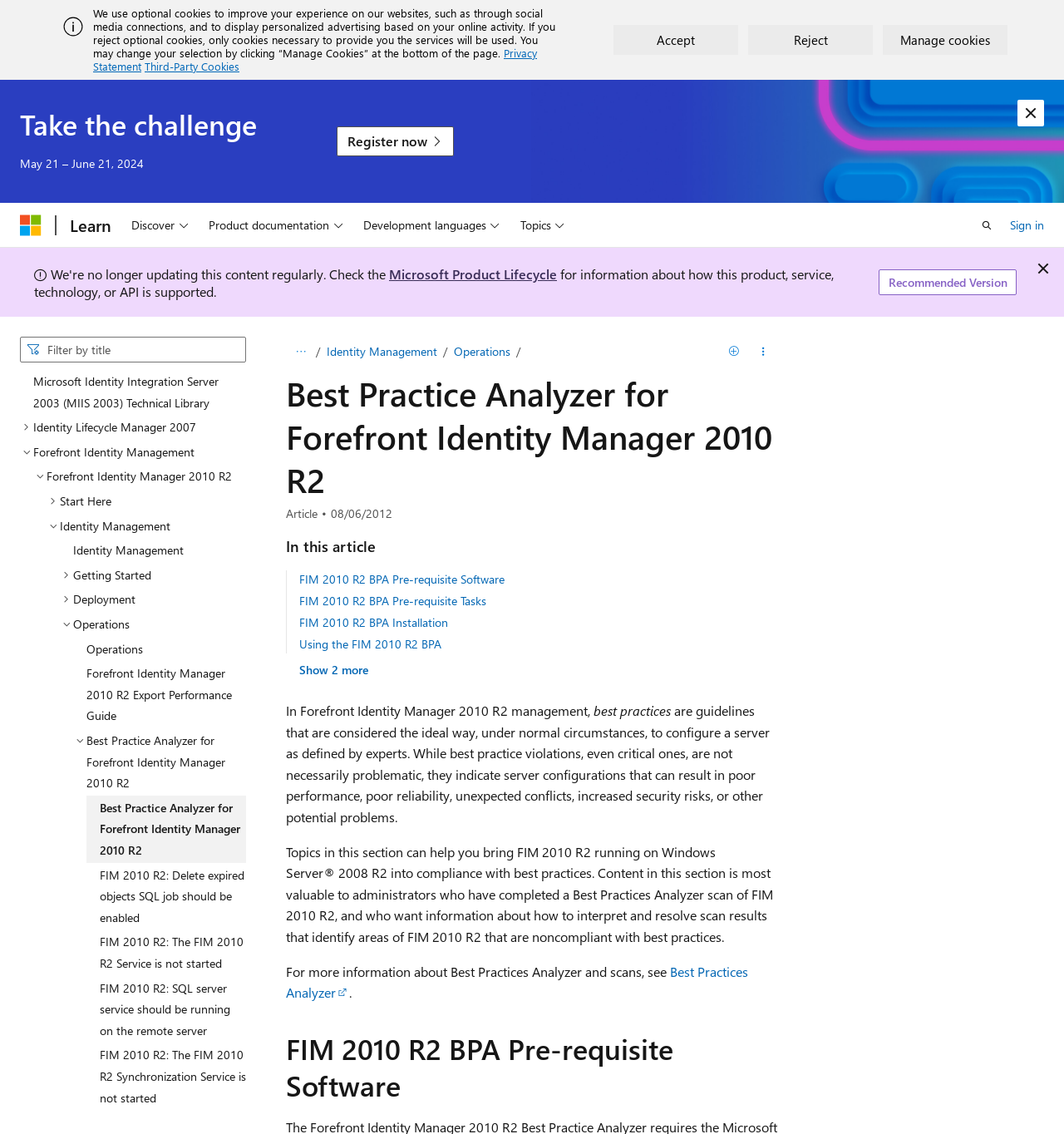What is the purpose of Best Practice Analyzer?
Using the information presented in the image, please offer a detailed response to the question.

Based on the webpage content, Best Practice Analyzer is a tool that helps identify server configurations that can result in poor performance, poor reliability, unexpected conflicts, increased security risks, or other potential problems. It provides guidelines for configuring a server in an ideal way, under normal circumstances, as defined by experts.